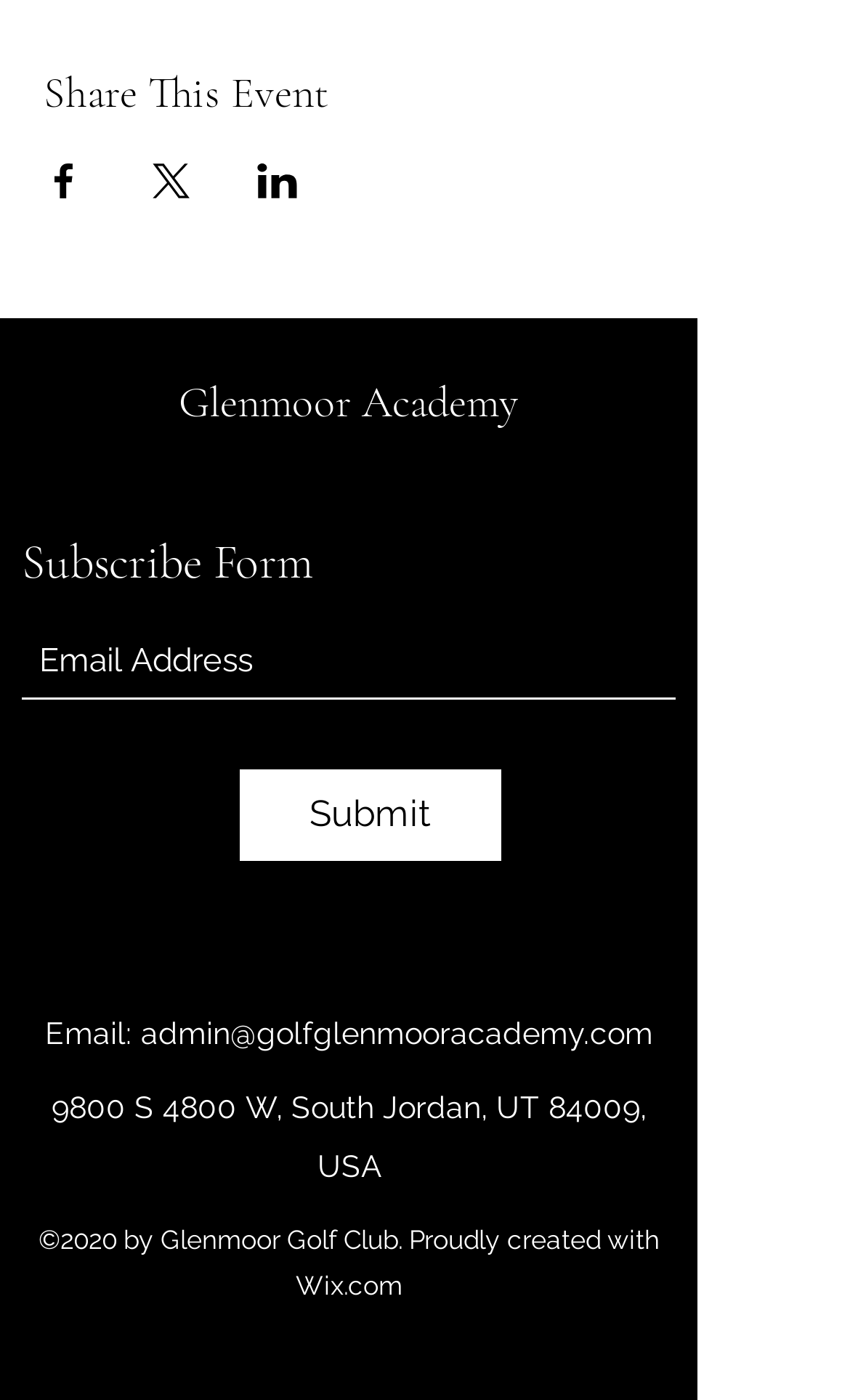Using the details from the image, please elaborate on the following question: What is the name of the academy?

The answer can be found by looking at the link element with the text 'Glenmoor Academy' which is located at the top of the webpage.